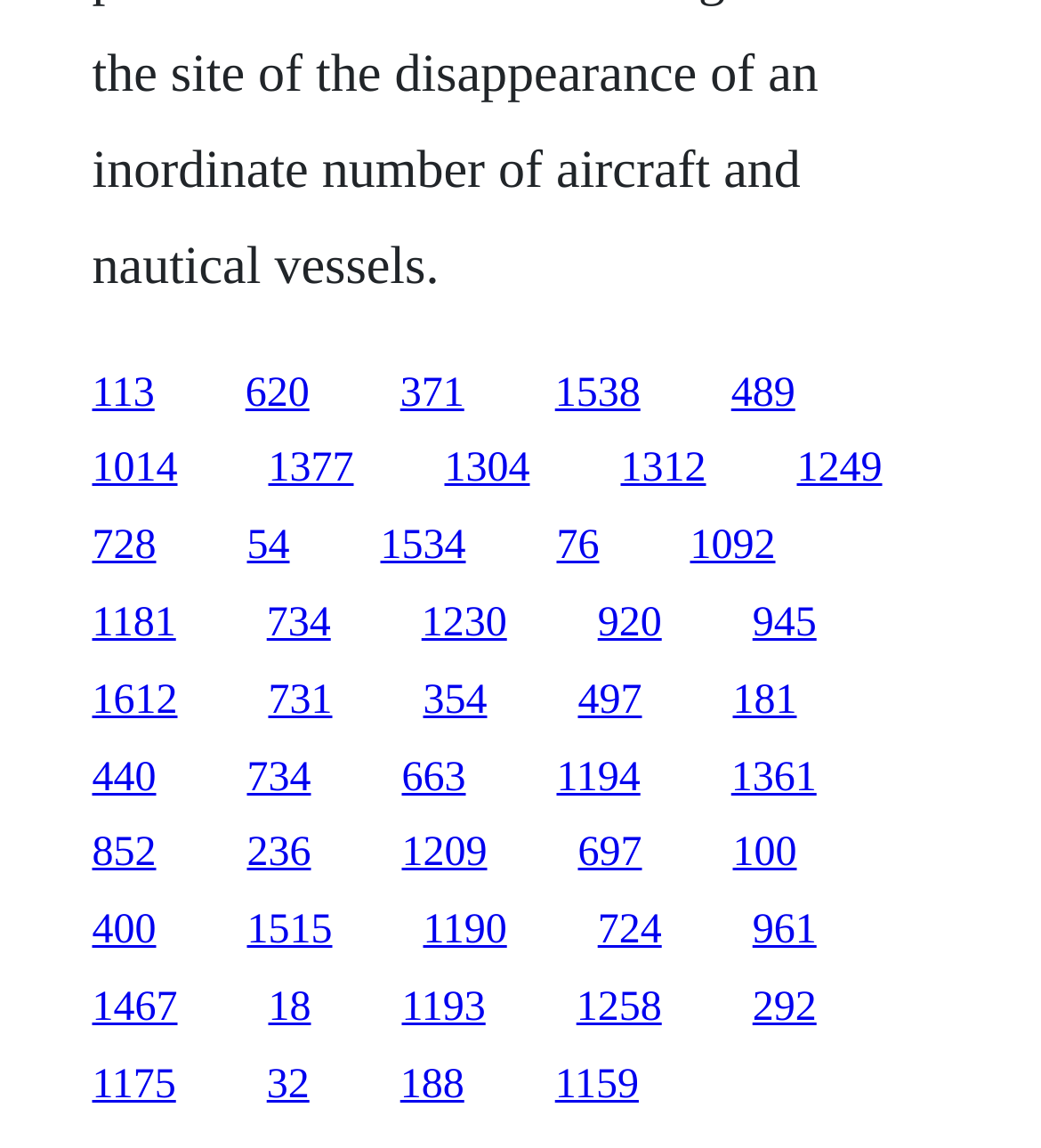Identify the bounding box coordinates of the region that needs to be clicked to carry out this instruction: "explore the fifth link". Provide these coordinates as four float numbers ranging from 0 to 1, i.e., [left, top, right, bottom].

[0.702, 0.322, 0.764, 0.362]